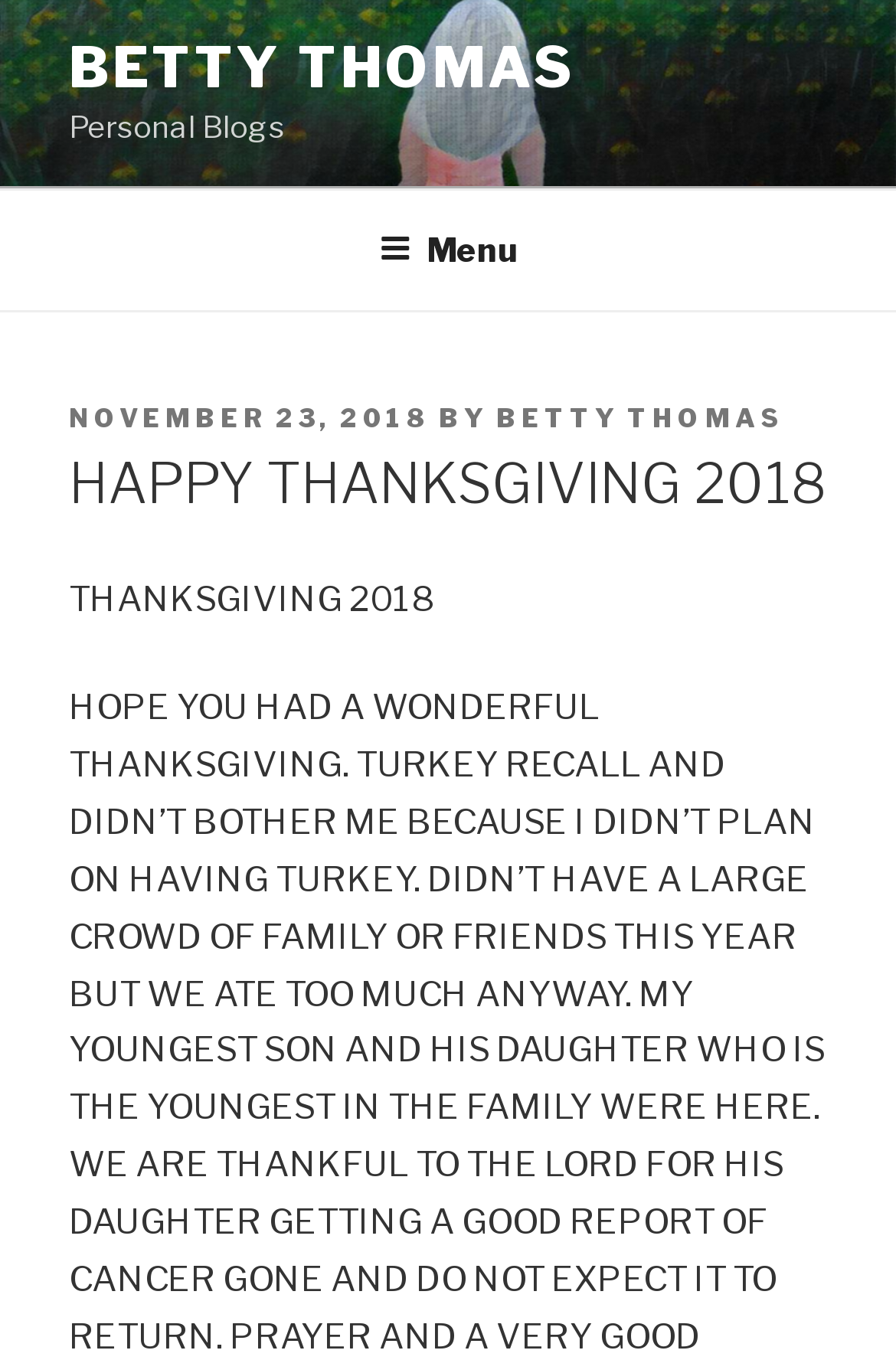What is the author of the blog post?
Please provide an in-depth and detailed response to the question.

The author of the blog post can be determined by looking at the 'BY' section, which is located below the 'POSTED ON' section. The 'BY' section is followed by a link with the text 'BETTY THOMAS', indicating that Betty Thomas is the author of the blog post.